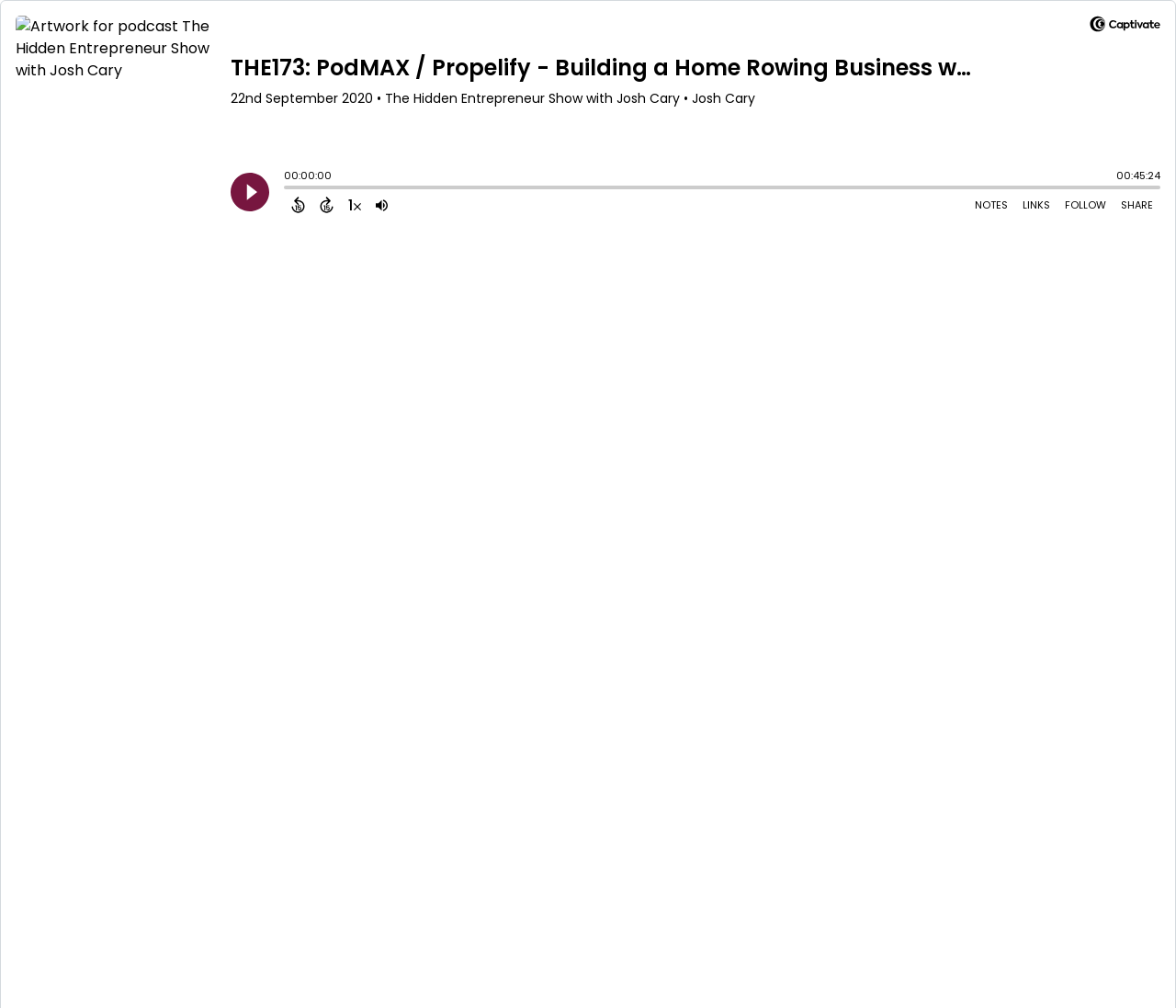Give a detailed account of the webpage.

This webpage is about a podcast episode titled "Building a Home Rowing Business with Helaine Knapp" from "The Hidden Entrepreneur Show with Josh Cary". 

At the top right corner, there is a link and an image. On the top left, there is a podcast artwork image. Below the artwork, the episode title and the date "22nd September 2020" are displayed. 

To the right of the episode title, there is a section with the podcast host's name, "Josh Cary". Below this section, there is a "Play" button with an image inside. 

Next to the "Play" button, there is a current timestamp display showing "00:00:00". On the opposite side, there is a display showing the episode length, "00:45:24". 

Below the timestamp and episode length displays, there is a horizontal slider. 

There are five buttons in a row below the slider. From left to right, they are "Back 15 Seconds", "Forward 15 Seconds", "Change audio speed to 1.5 times", "Adjust volume", and "Open Shownotes". Each button has an image inside. 

Further to the right, there are three more buttons: "Open Links", "Follow Podcast", and "Share Episode". Each of these buttons also has a text label inside, such as "NOTES", "FOLLOW", and "SHARE".